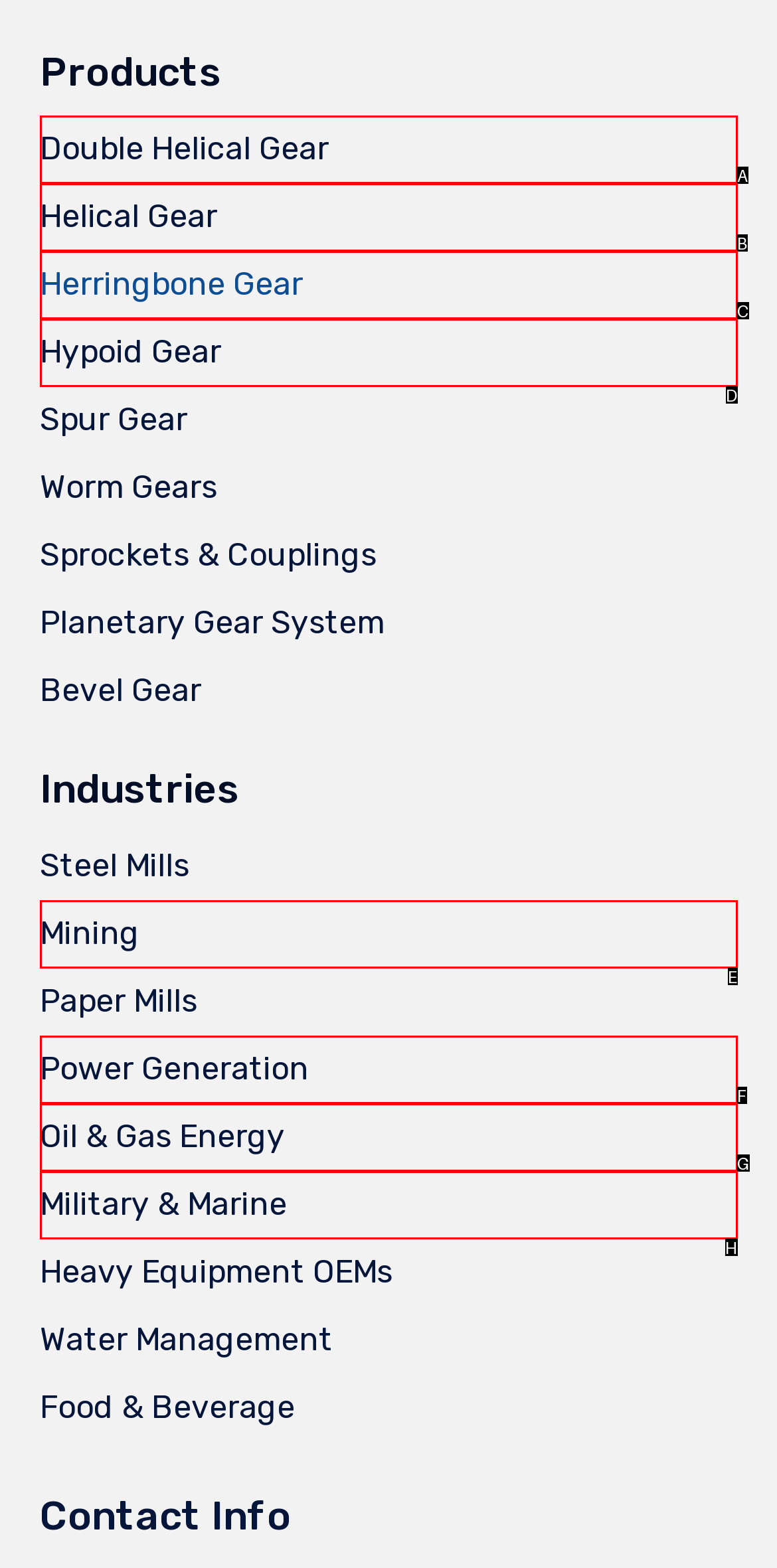Tell me which one HTML element best matches the description: Mining
Answer with the option's letter from the given choices directly.

E